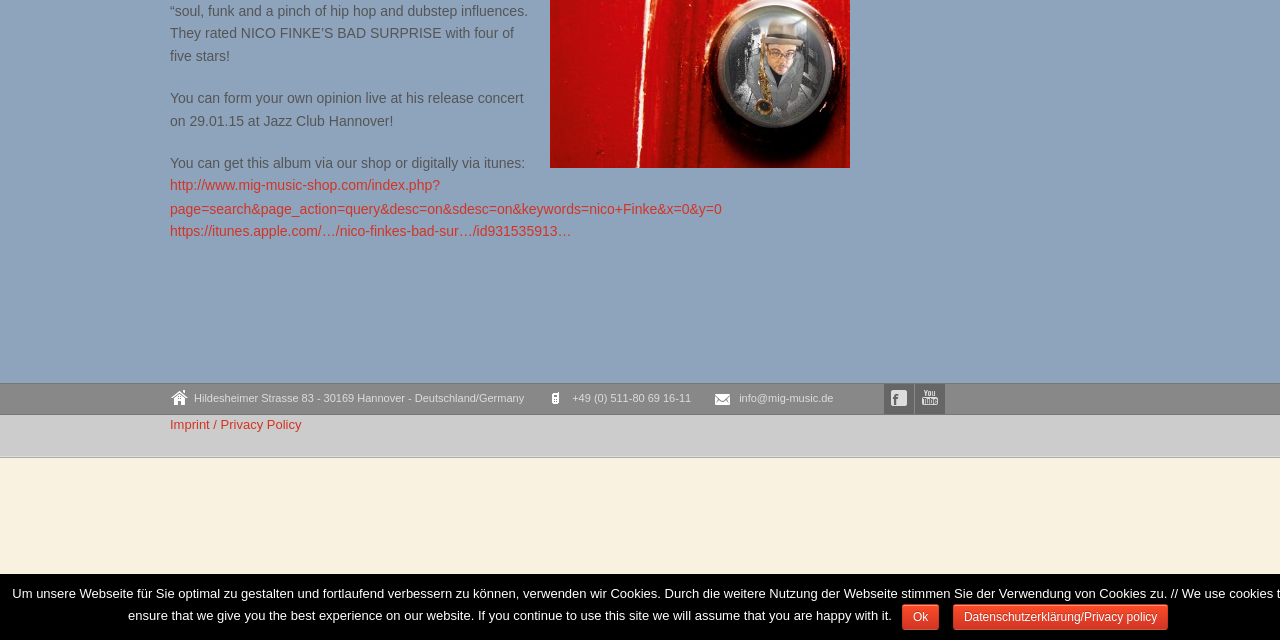Given the element description Imprint / Privacy Policy, specify the bounding box coordinates of the corresponding UI element in the format (top-left x, top-left y, bottom-right x, bottom-right y). All values must be between 0 and 1.

[0.133, 0.648, 0.236, 0.681]